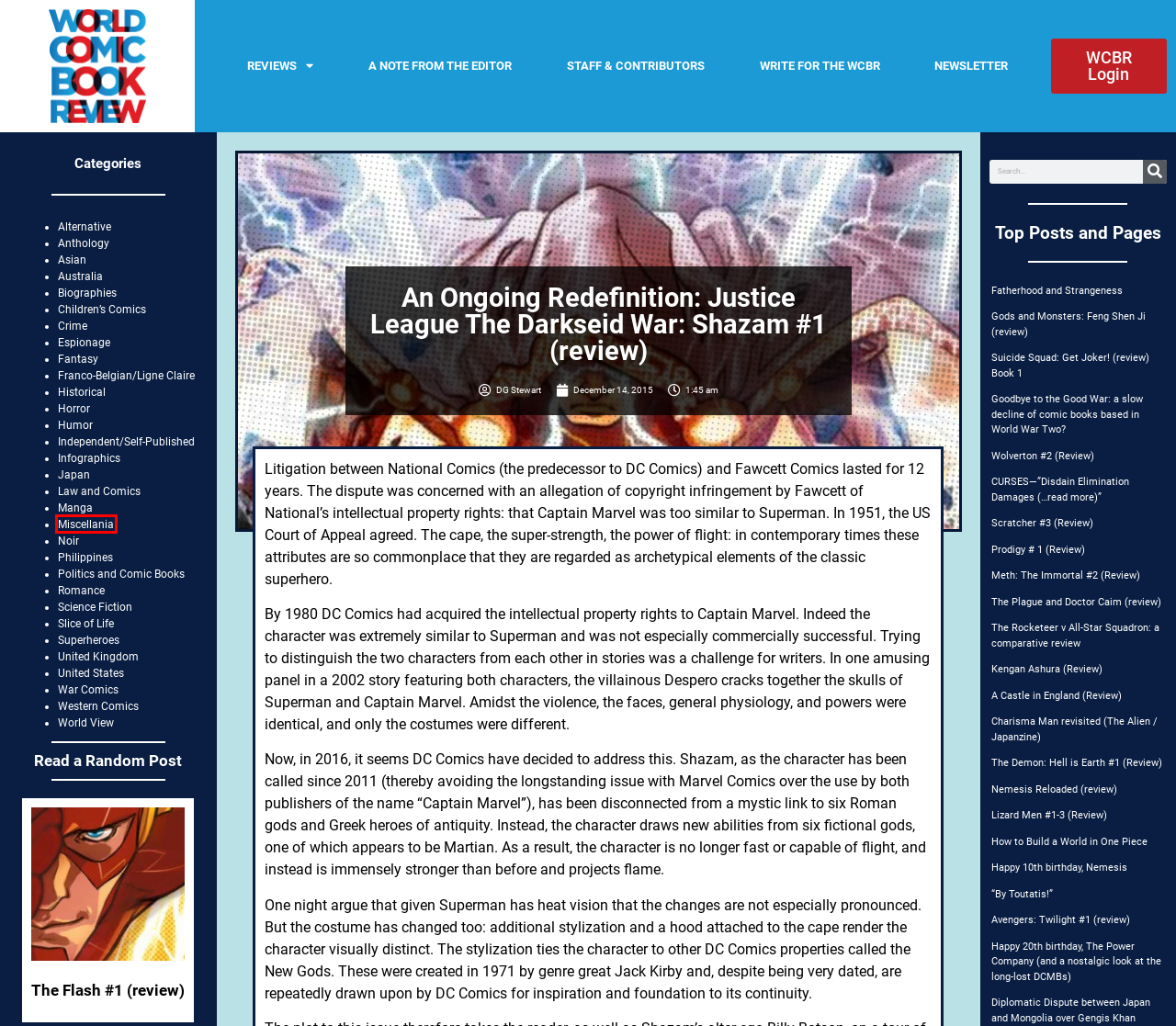Using the screenshot of a webpage with a red bounding box, pick the webpage description that most accurately represents the new webpage after the element inside the red box is clicked. Here are the candidates:
A. Nemesis Reloaded (review) - World Comic Book Review
B. Law and Comics  - World Comic Book Review
C. Staff - World Comic Book Review
D. 12 - 2015 - World Comic Book Review
E. Wolverton #2 (Review) - World Comic Book Review
F. World view  - World Comic Book Review
G. Miscellania  - World Comic Book Review
H. Romance  - World Comic Book Review

G